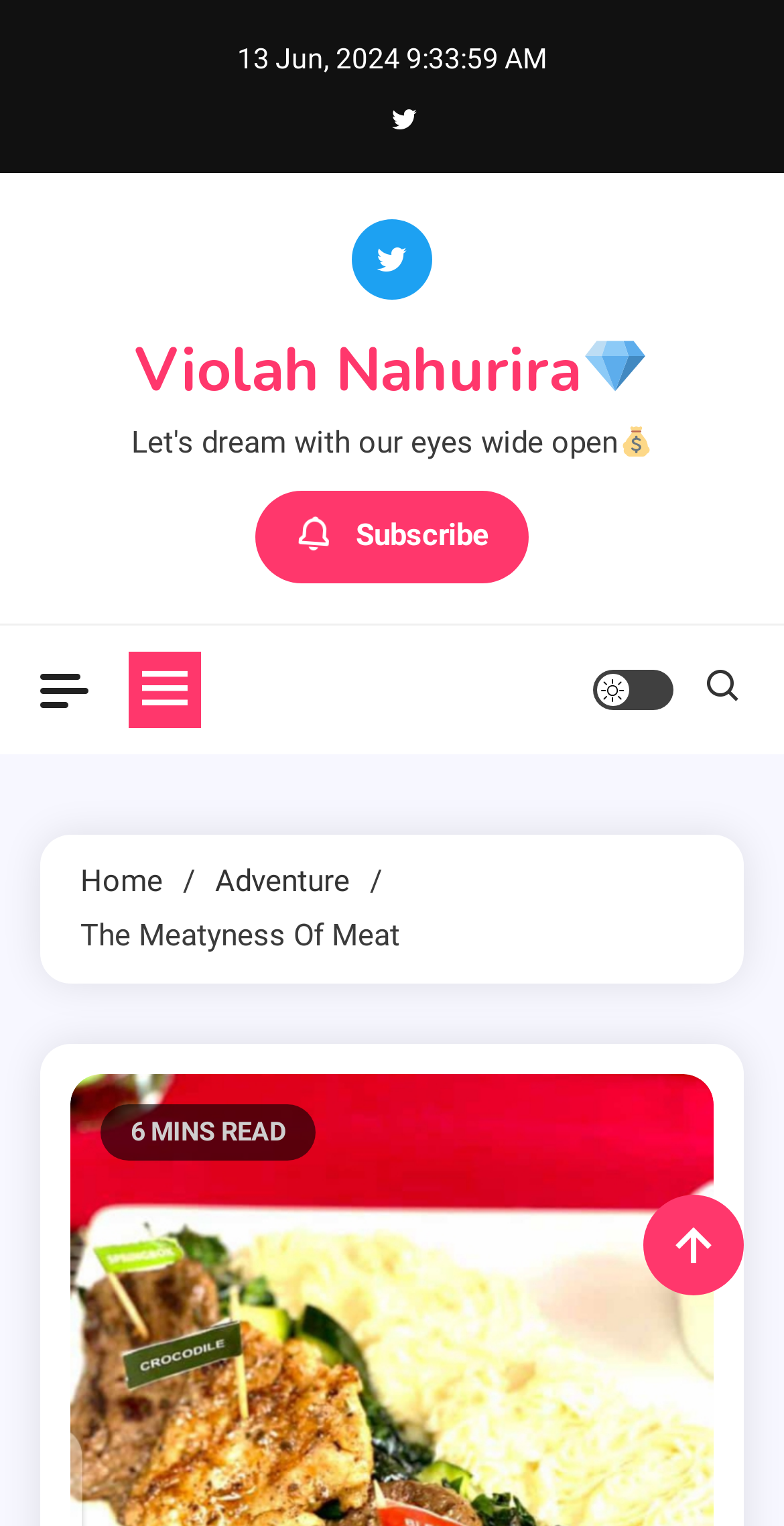Generate the text of the webpage's primary heading.

The Meatyness Of Meat